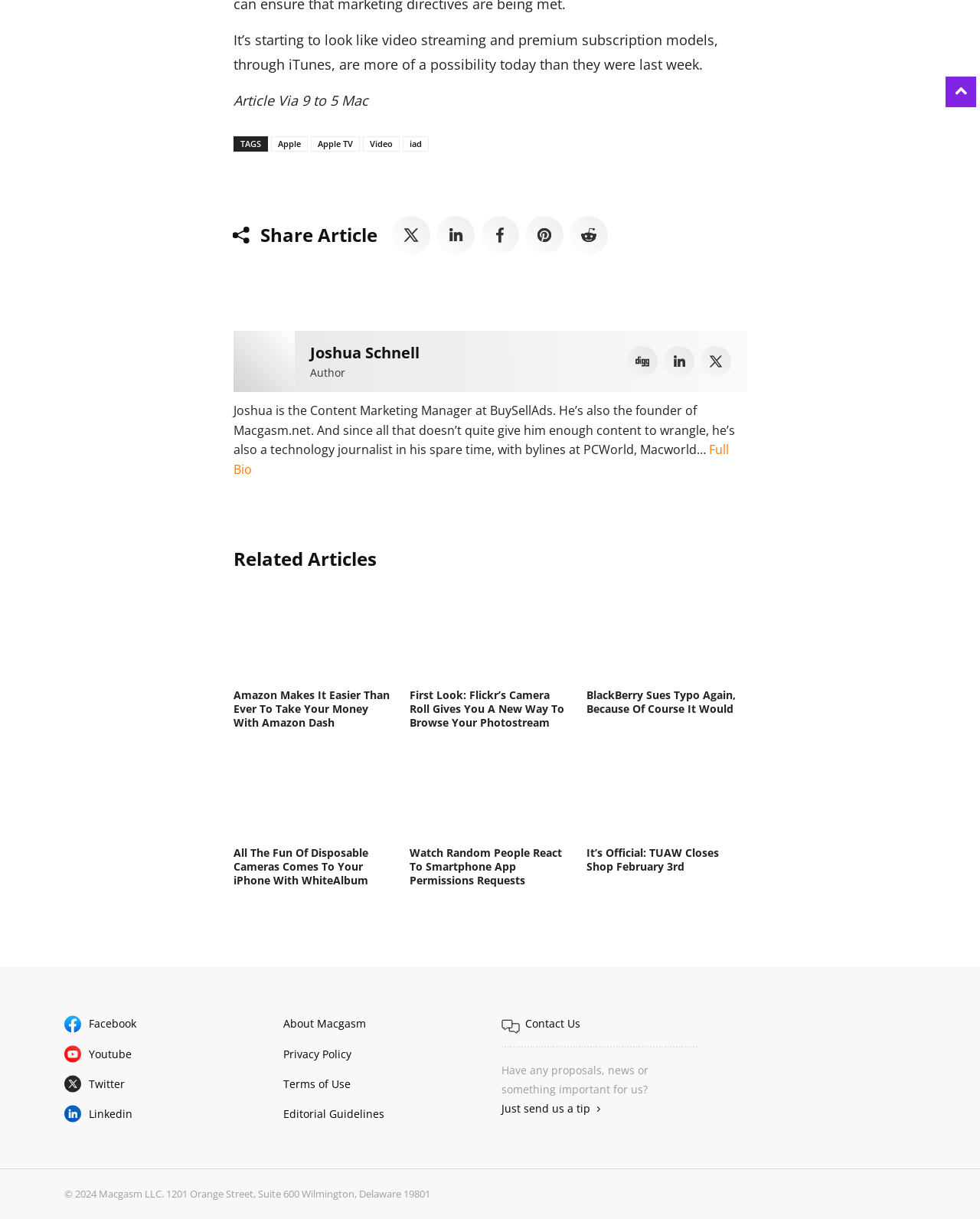Identify the bounding box of the UI element that matches this description: "parent_node: Joshua Schnell title="Joshua Schnell"".

[0.238, 0.271, 0.301, 0.322]